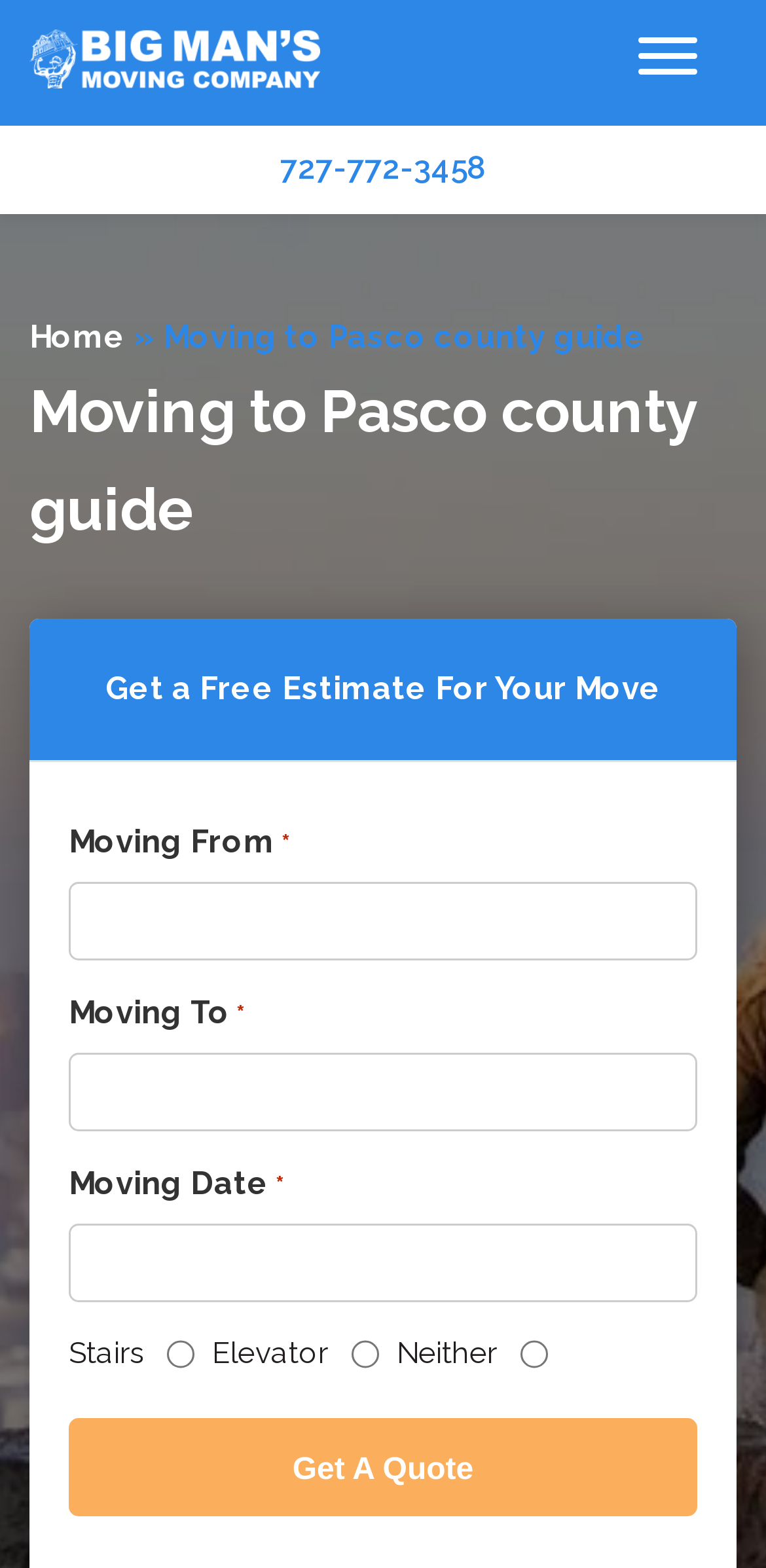Identify the bounding box coordinates of the region that should be clicked to execute the following instruction: "Enter moving from location".

[0.09, 0.562, 0.91, 0.612]